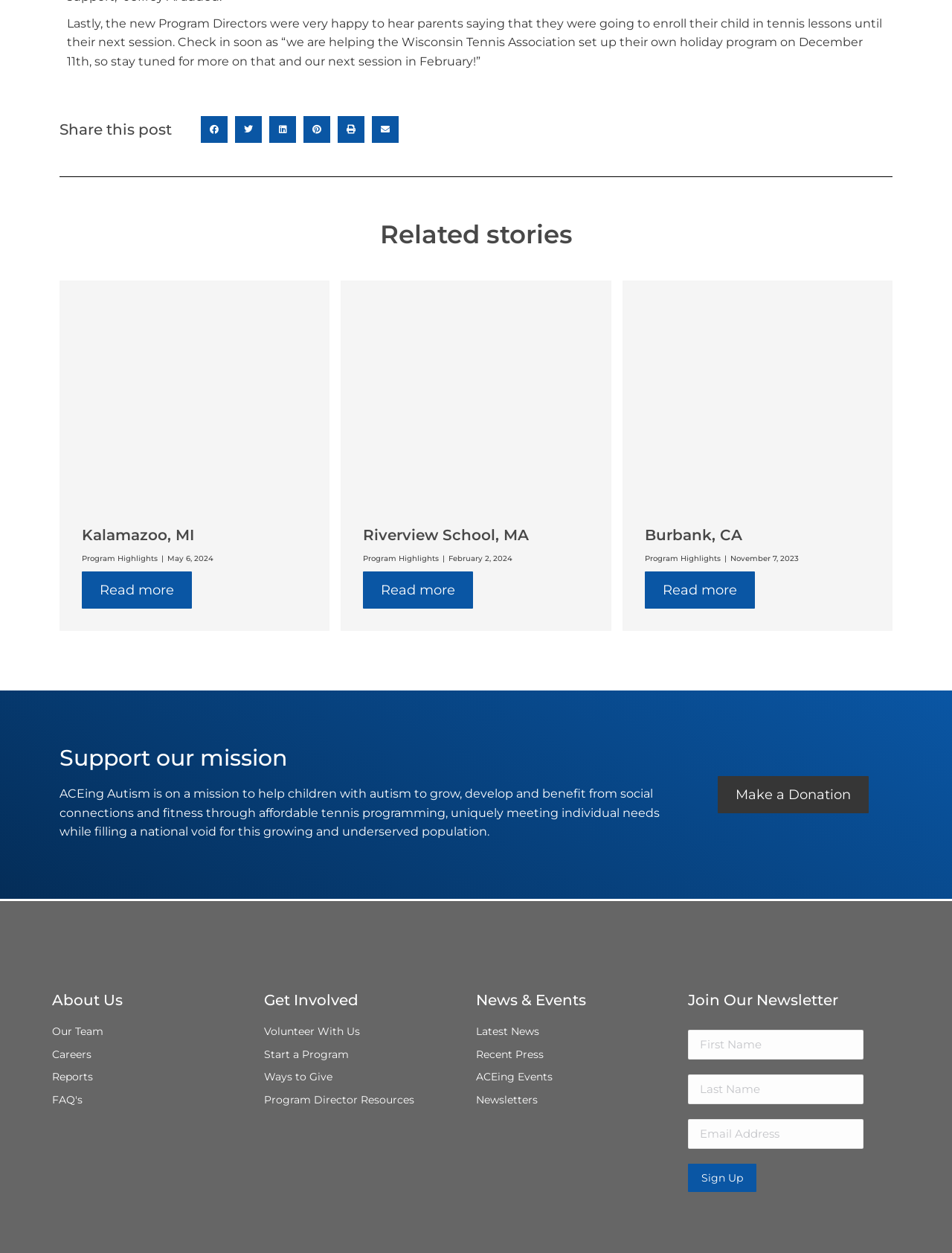Show the bounding box coordinates for the element that needs to be clicked to execute the following instruction: "Read more about Kalamazoo, MI". Provide the coordinates in the form of four float numbers between 0 and 1, i.e., [left, top, right, bottom].

[0.086, 0.456, 0.202, 0.485]